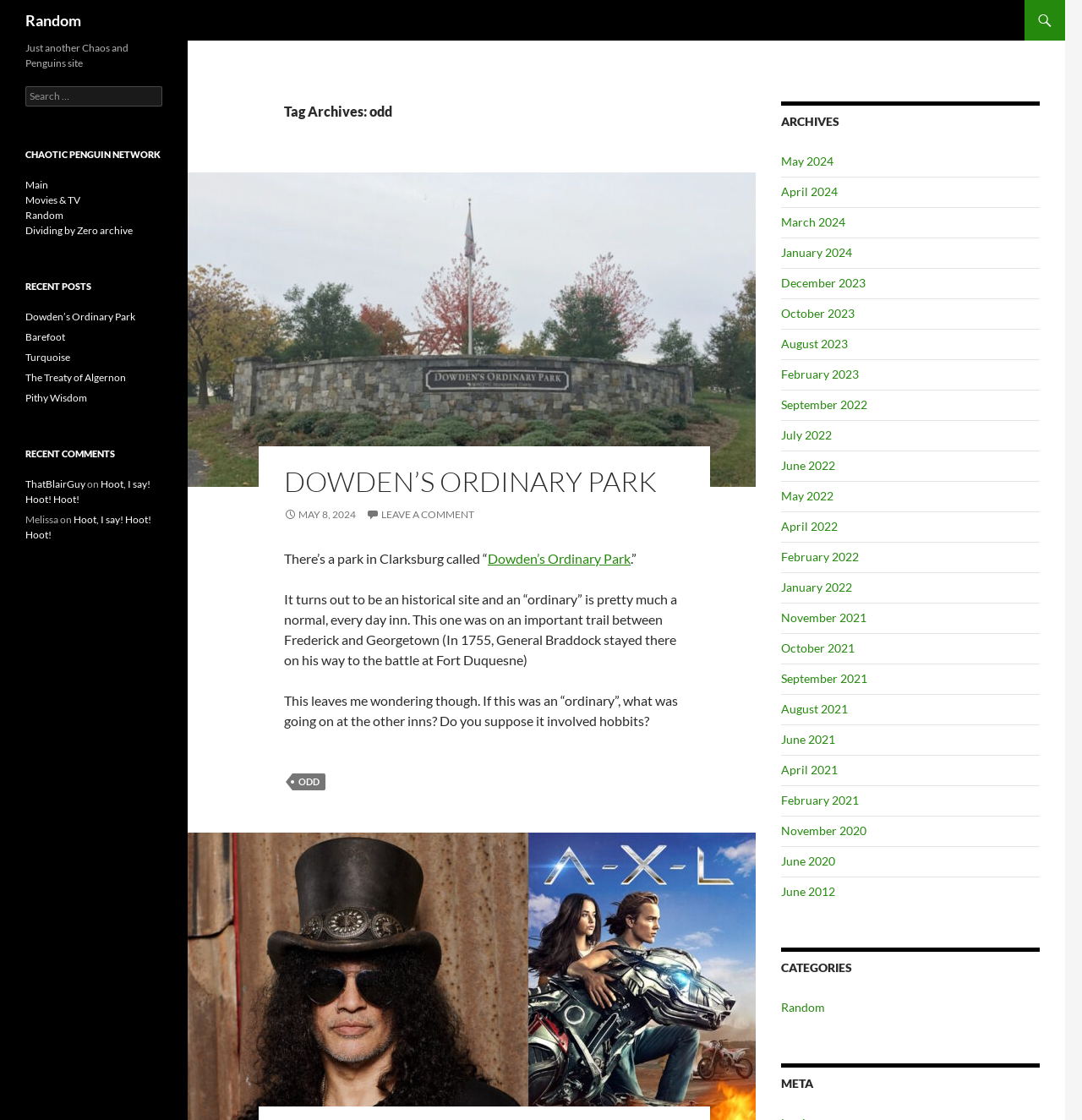Extract the bounding box coordinates for the HTML element that matches this description: "Hoot, I say! Hoot! Hoot!". The coordinates should be four float numbers between 0 and 1, i.e., [left, top, right, bottom].

[0.023, 0.426, 0.139, 0.451]